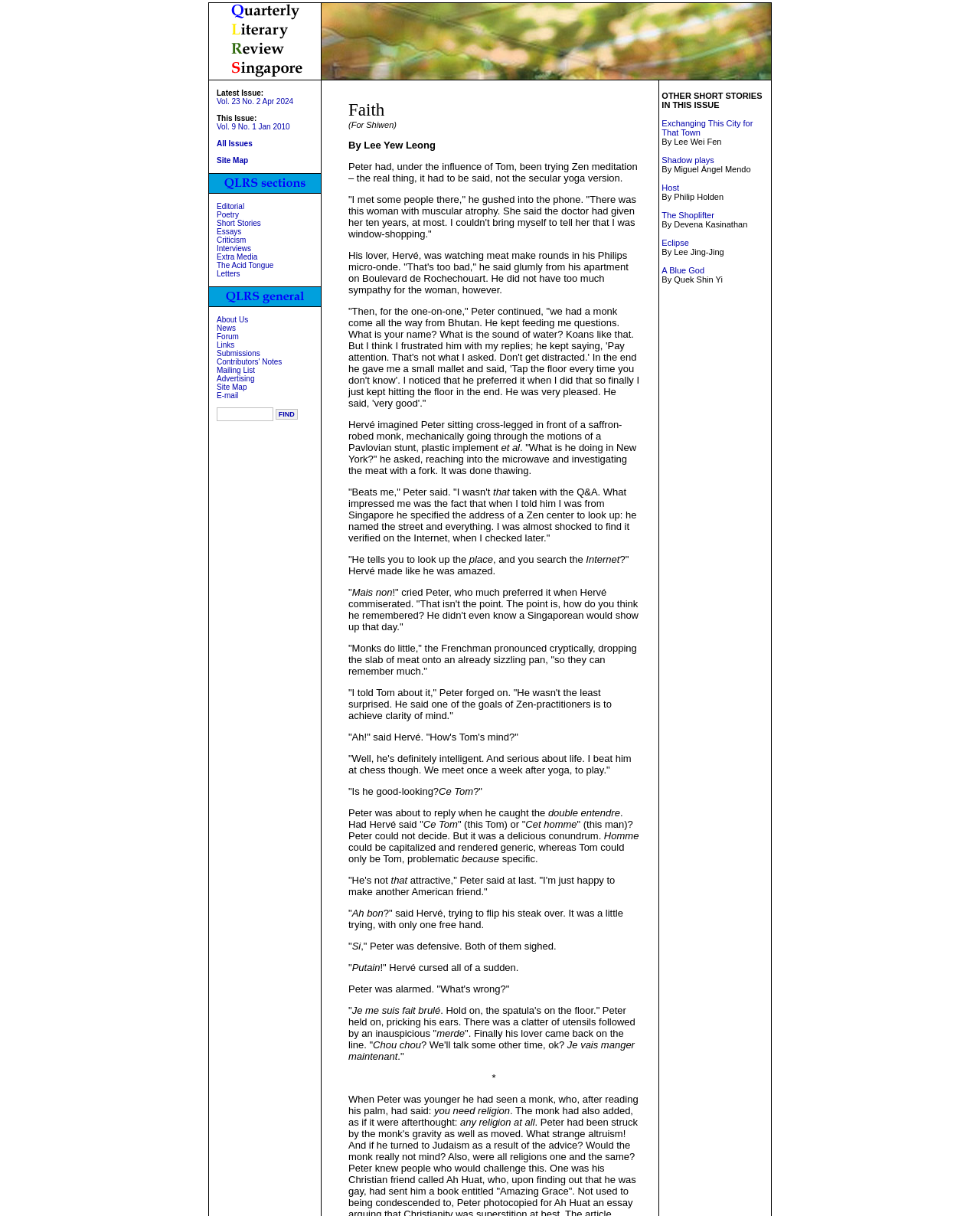Determine the bounding box coordinates of the area to click in order to meet this instruction: "Browse all issues".

[0.221, 0.115, 0.258, 0.122]